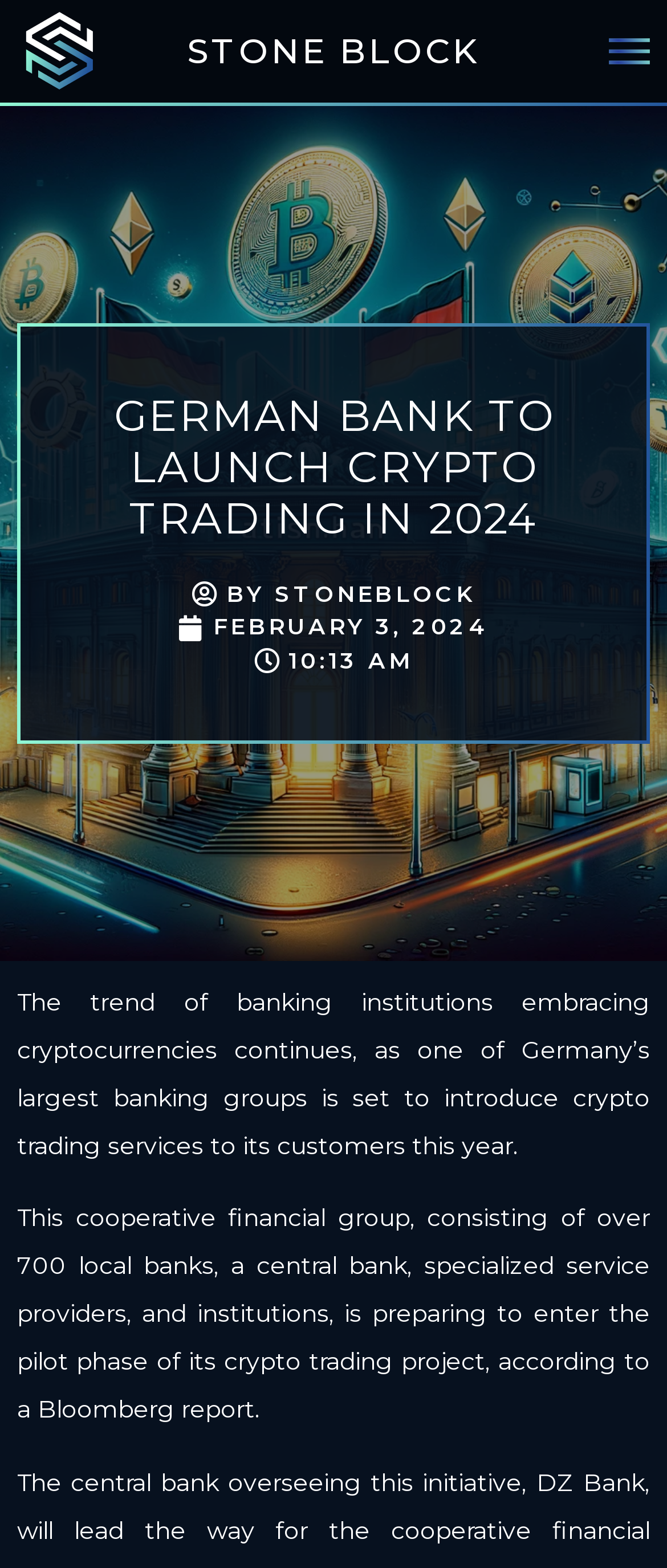How many local banks are part of the cooperative financial group?
Refer to the image and give a detailed answer to the question.

The number of local banks can be found in the StaticText element 'This cooperative financial group, consisting of over 700 local banks, a central bank, specialized service providers, and institutions, is preparing to enter the pilot phase of its crypto trading project, according to a Bloomberg report.' with bounding box coordinates [0.026, 0.767, 0.974, 0.909].